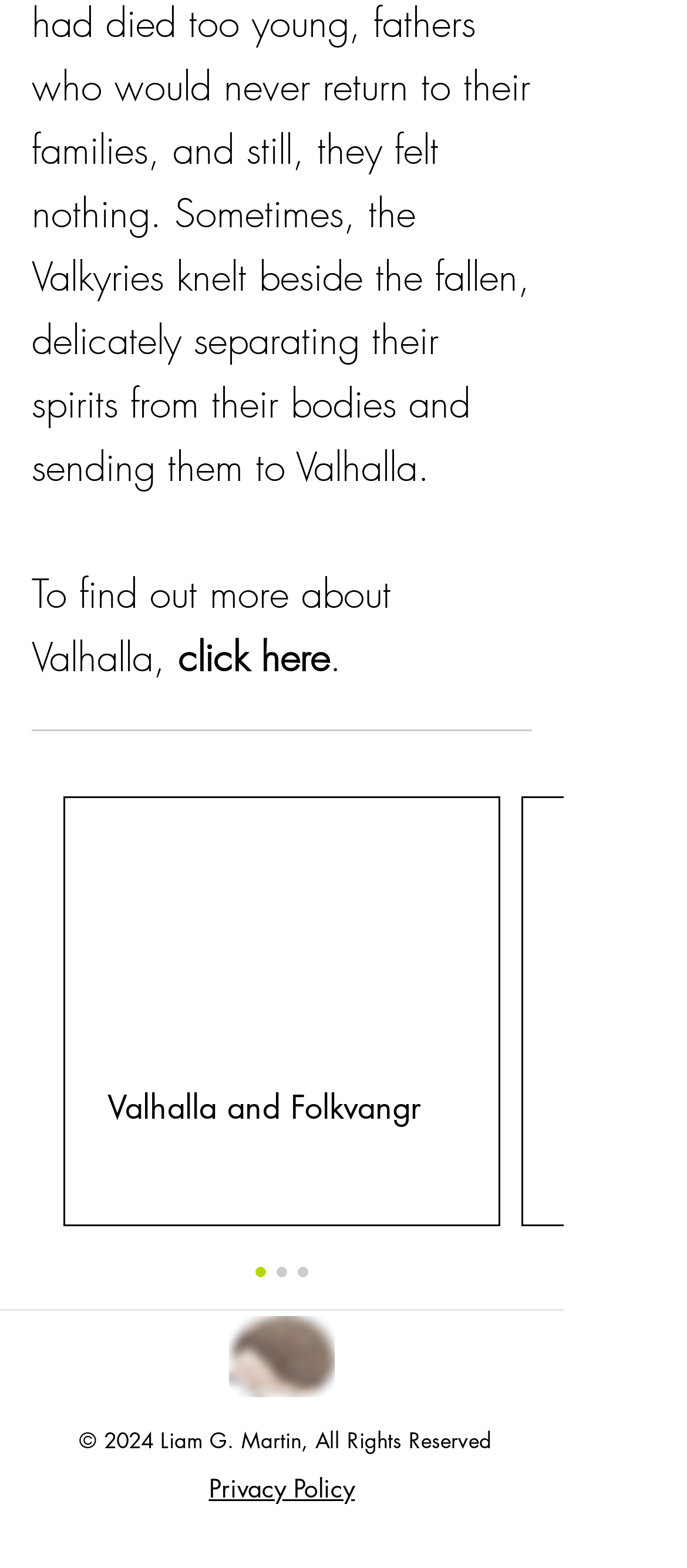Identify the bounding box coordinates of the HTML element based on this description: "Valhalla and Folkvangr".

[0.095, 0.509, 0.726, 0.781]